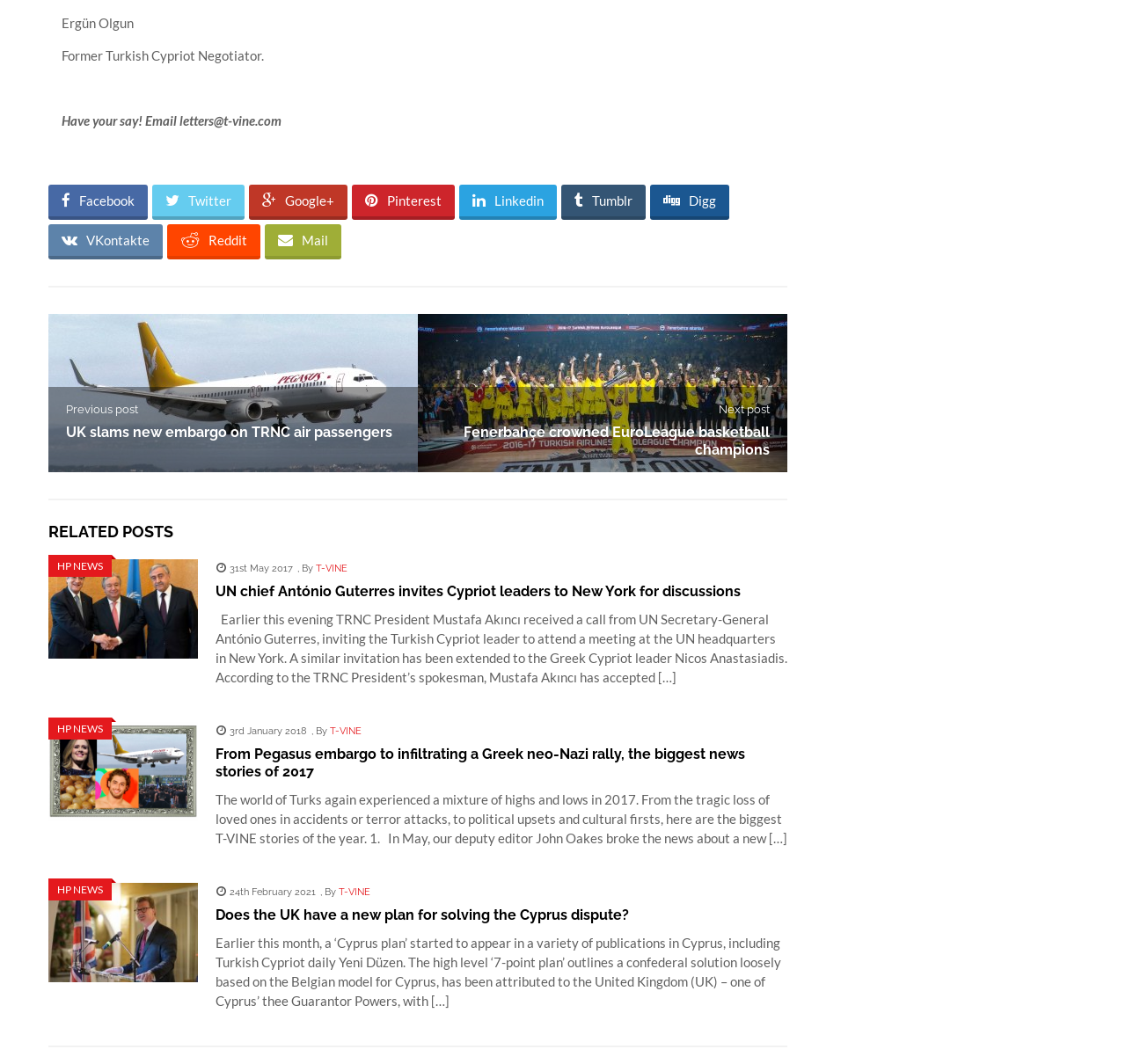Please study the image and answer the question comprehensively:
What is the email address to send letters to?

The answer can be found in the third StaticText element, which contains the text 'Have your say! Email letters@t-vine.com'.